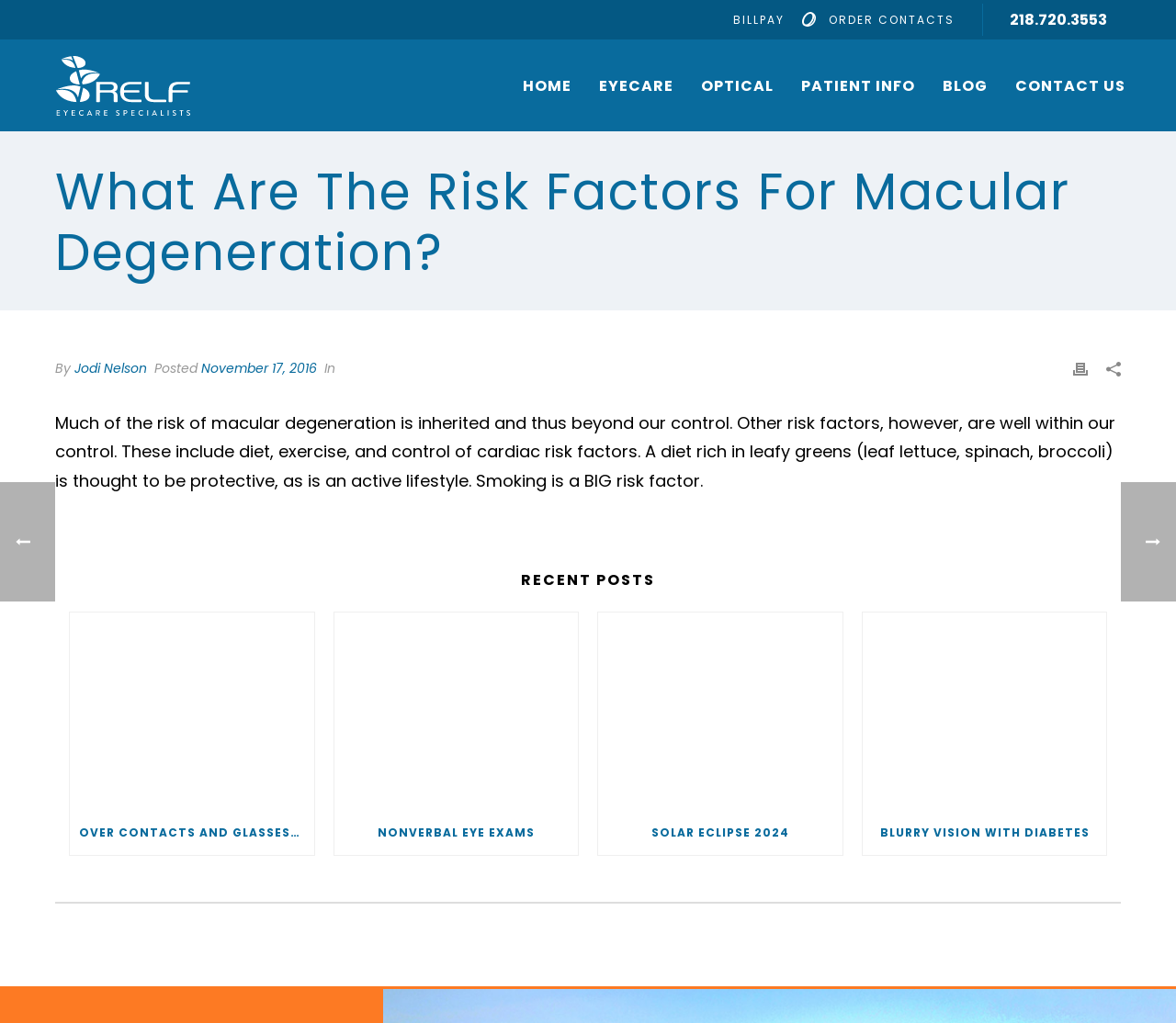Please answer the following question using a single word or phrase: 
What is the date of this article?

November 17, 2016